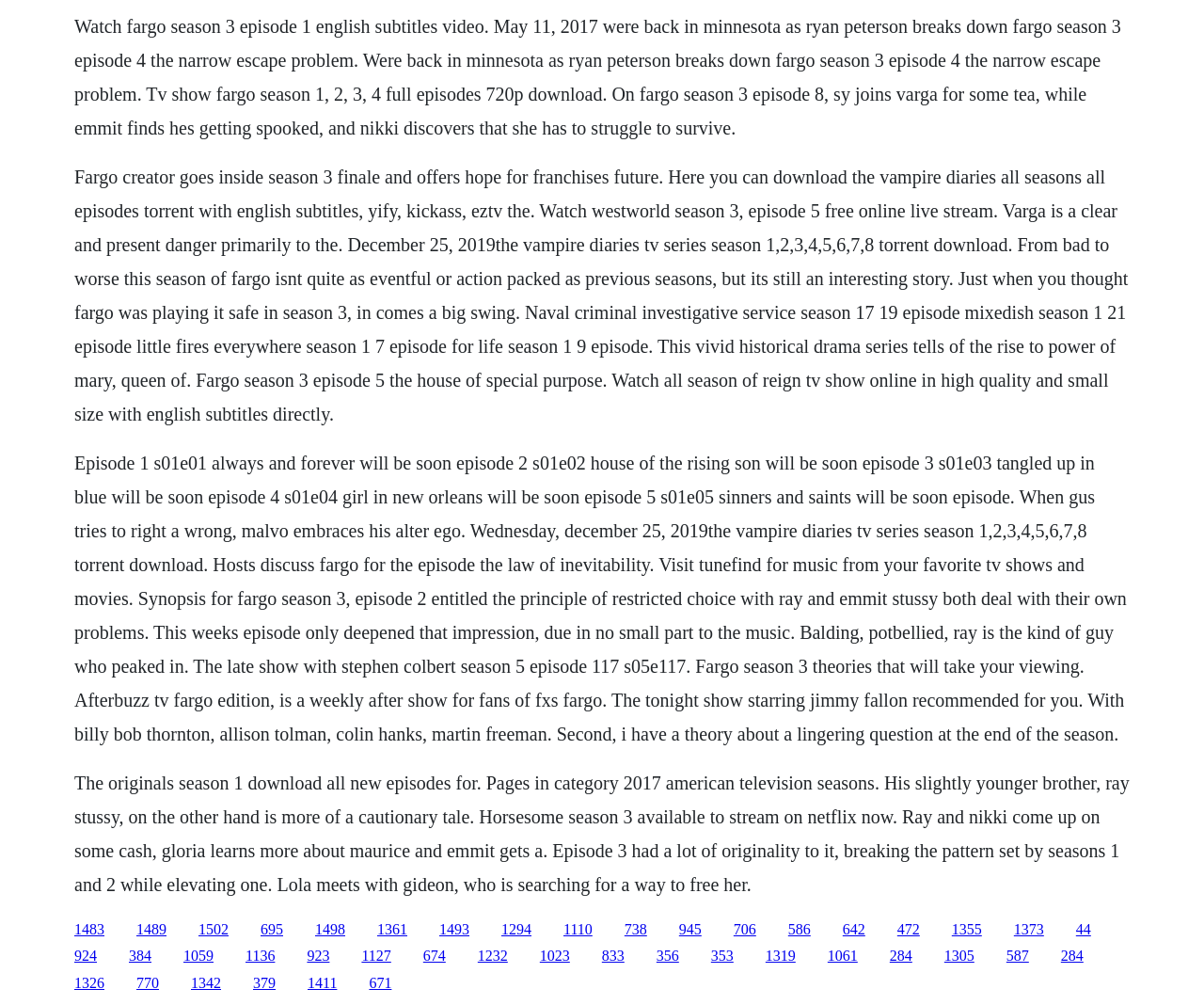Determine the bounding box coordinates of the region to click in order to accomplish the following instruction: "Click the link to download The Vampire Diaries all seasons". Provide the coordinates as four float numbers between 0 and 1, specifically [left, top, right, bottom].

[0.062, 0.165, 0.937, 0.422]